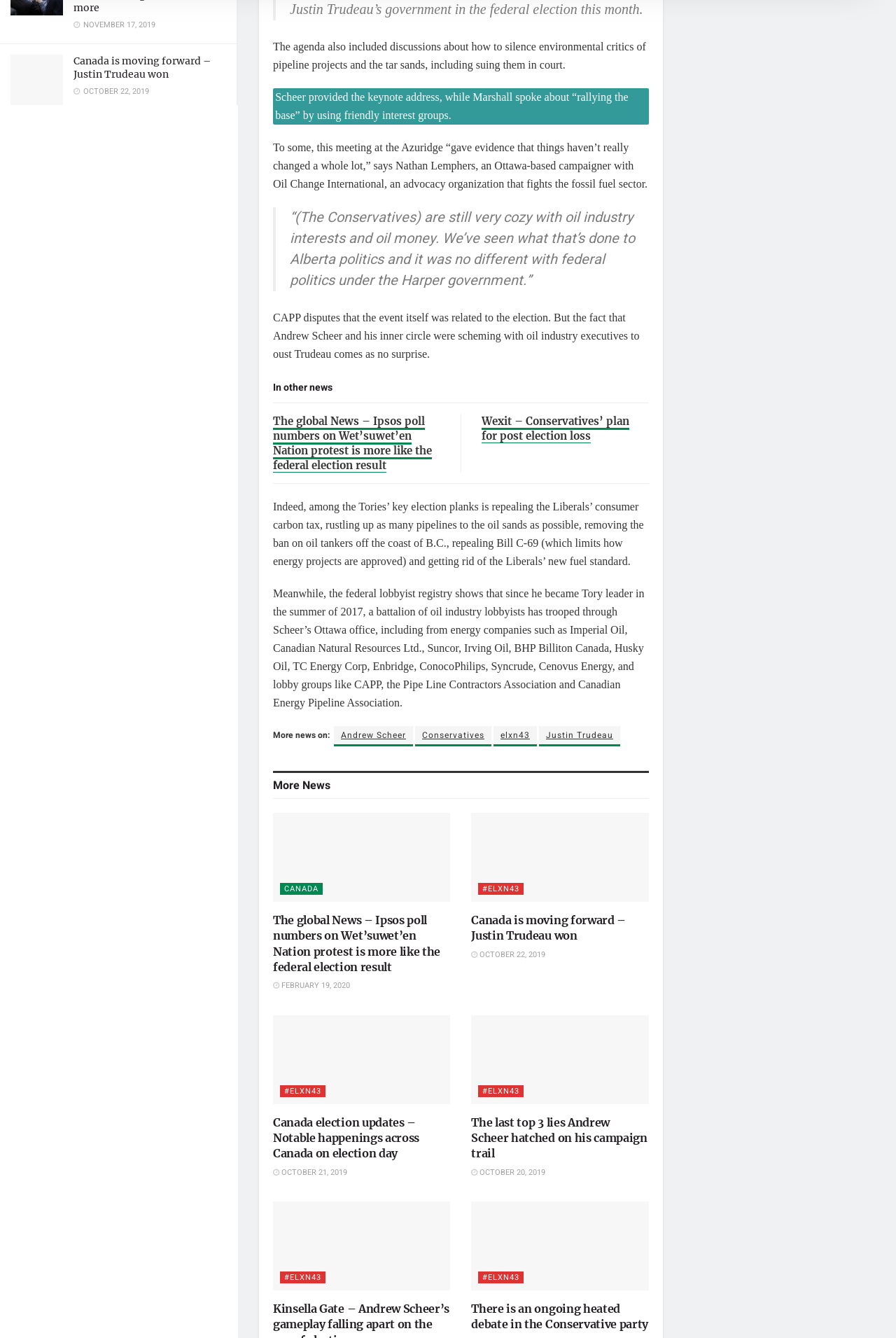Kindly determine the bounding box coordinates of the area that needs to be clicked to fulfill this instruction: "Click the link to 'The global News – Ipsos poll numbers on Wet’suwet’en Nation protest is more like the federal election result'".

[0.305, 0.31, 0.482, 0.354]